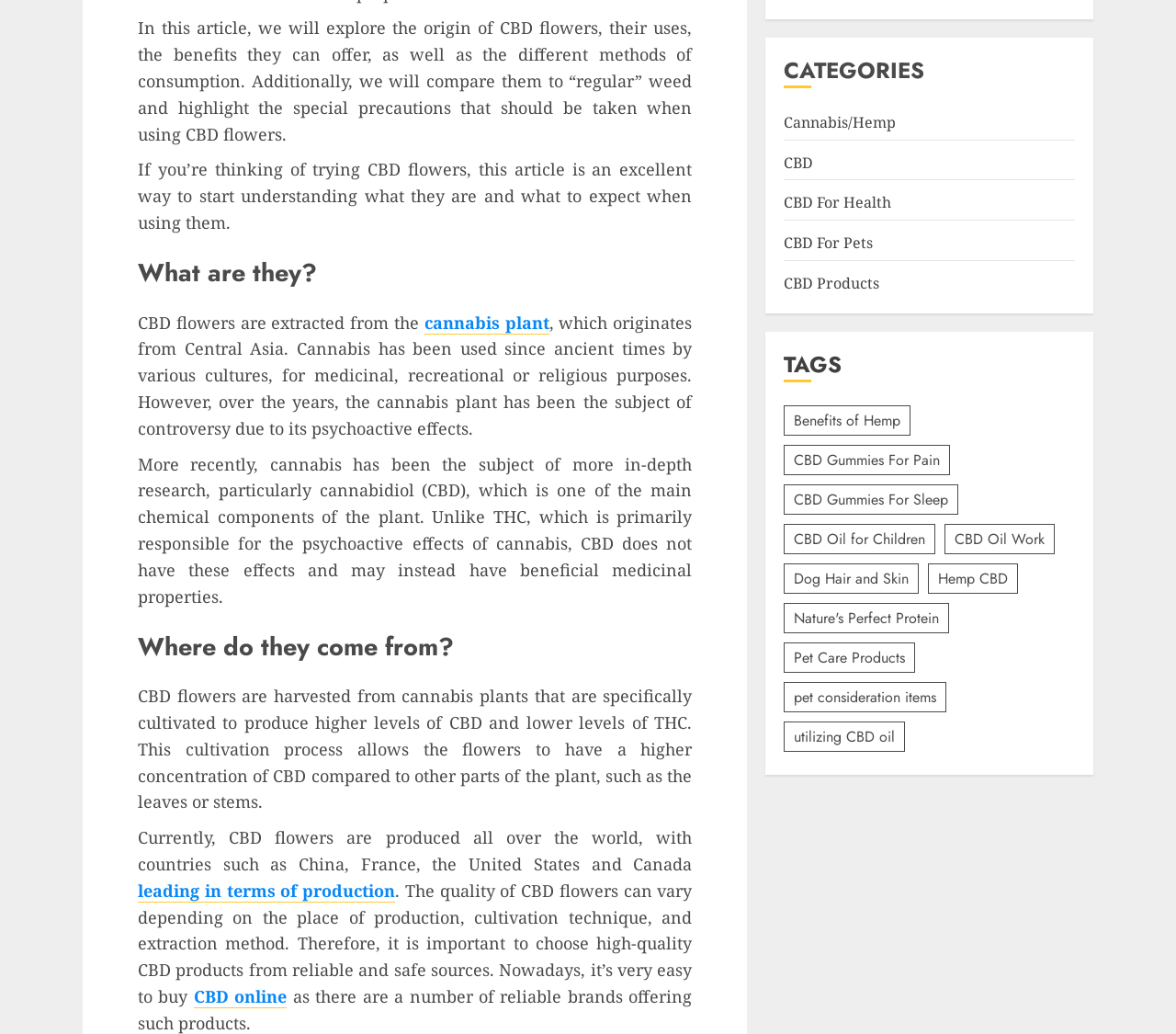Determine the bounding box coordinates of the element that should be clicked to execute the following command: "Read about Alien-security".

None